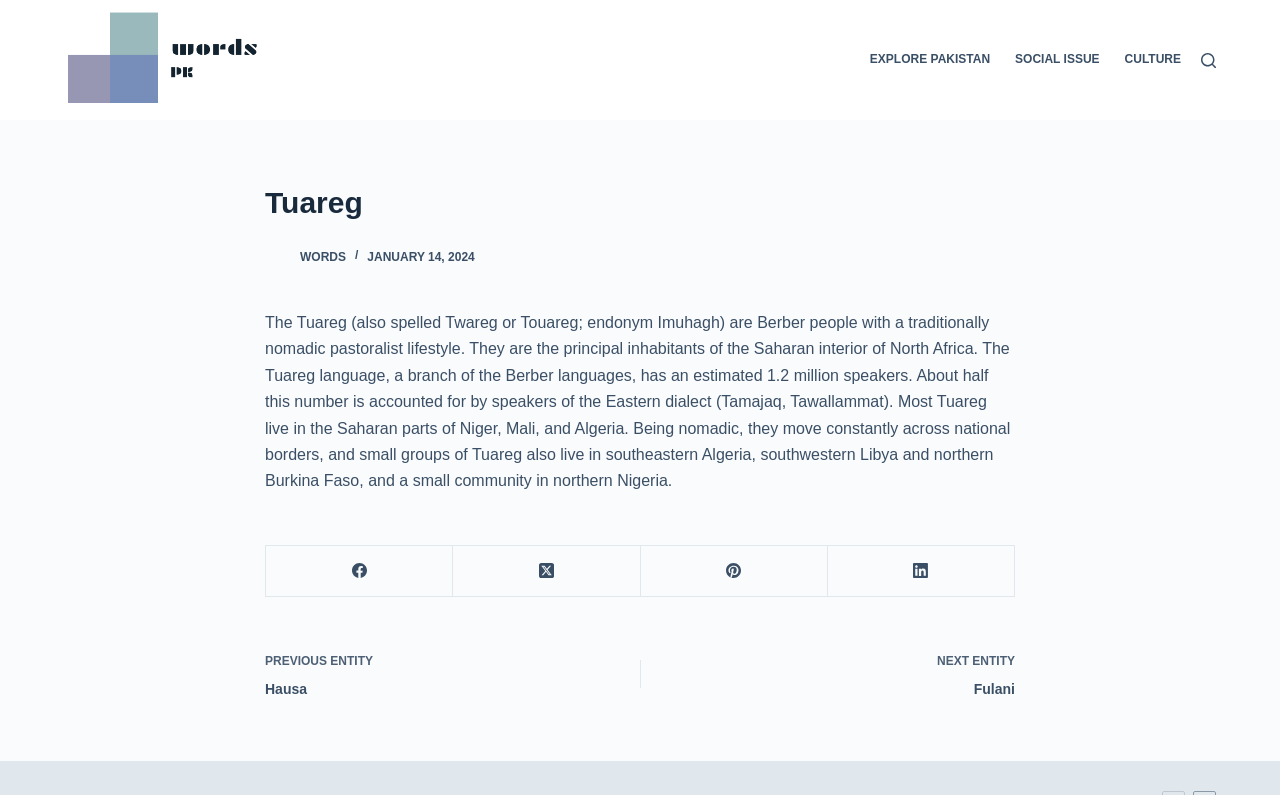Indicate the bounding box coordinates of the element that needs to be clicked to satisfy the following instruction: "go to the 'CULTURE' page". The coordinates should be four float numbers between 0 and 1, i.e., [left, top, right, bottom].

[0.869, 0.0, 0.923, 0.151]